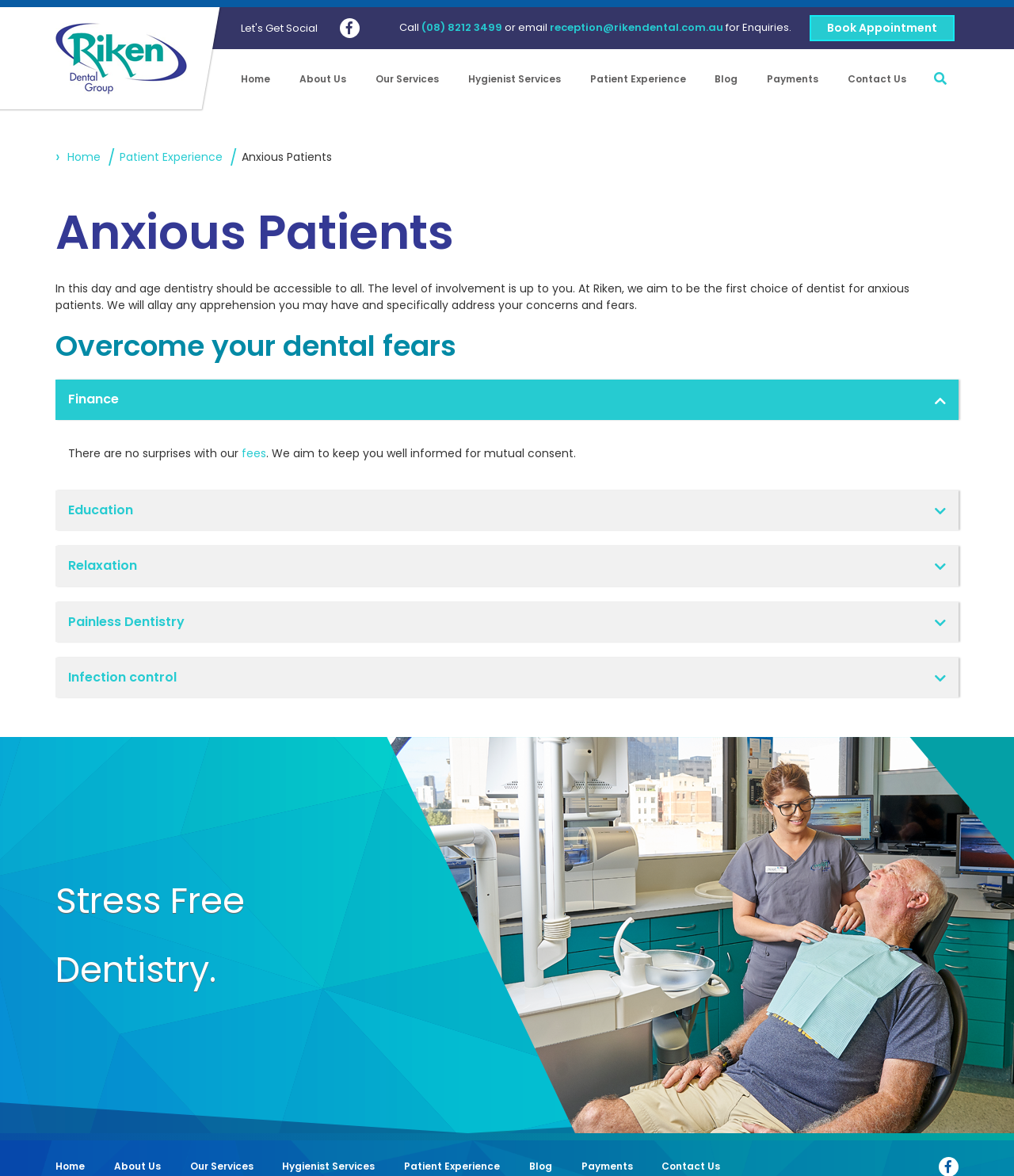Find and specify the bounding box coordinates that correspond to the clickable region for the instruction: "Navigate to the 'About Us' page".

[0.281, 0.045, 0.356, 0.09]